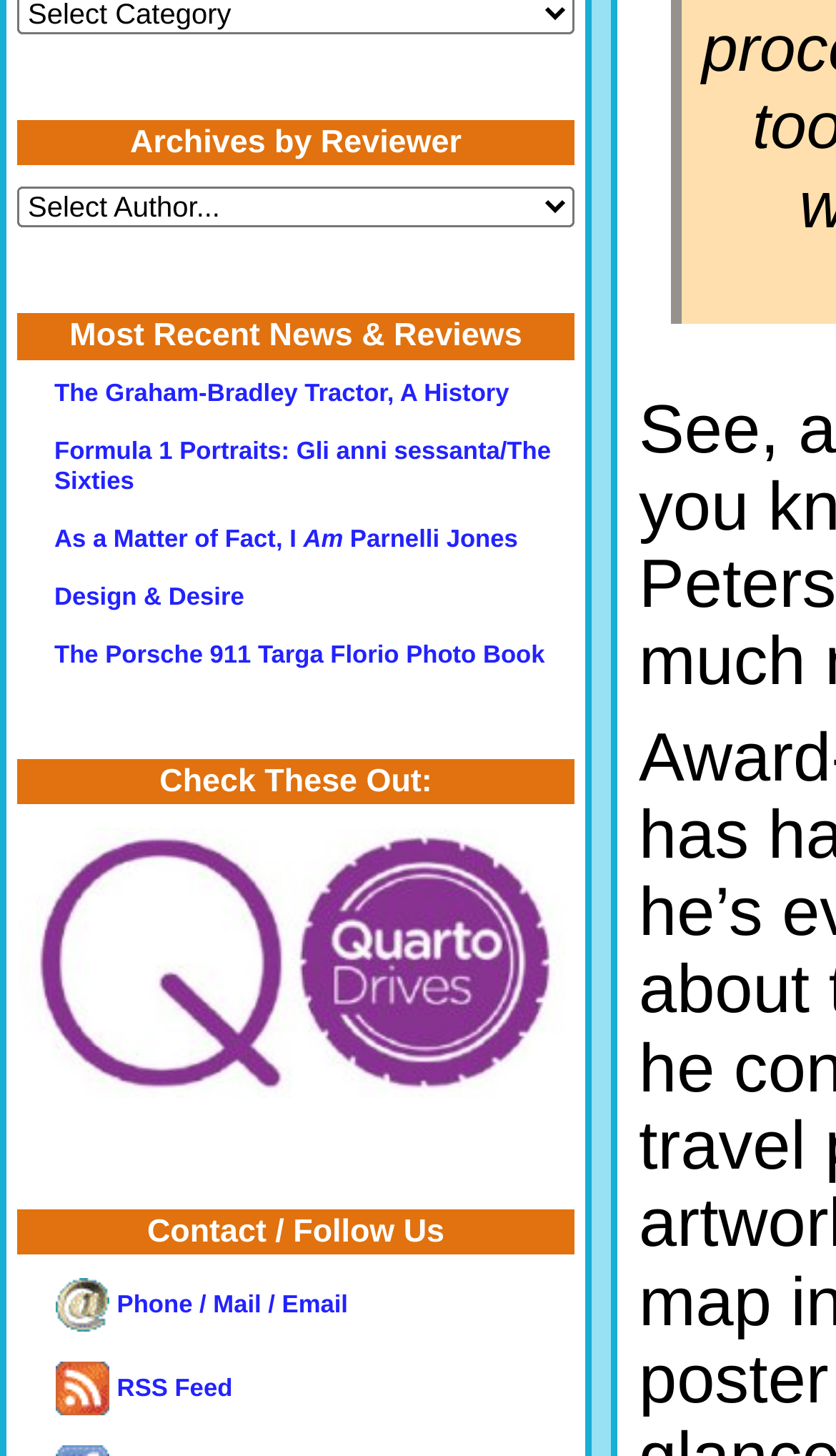Pinpoint the bounding box coordinates of the clickable element to carry out the following instruction: "Select a reviewer from the dropdown."

[0.021, 0.129, 0.687, 0.157]